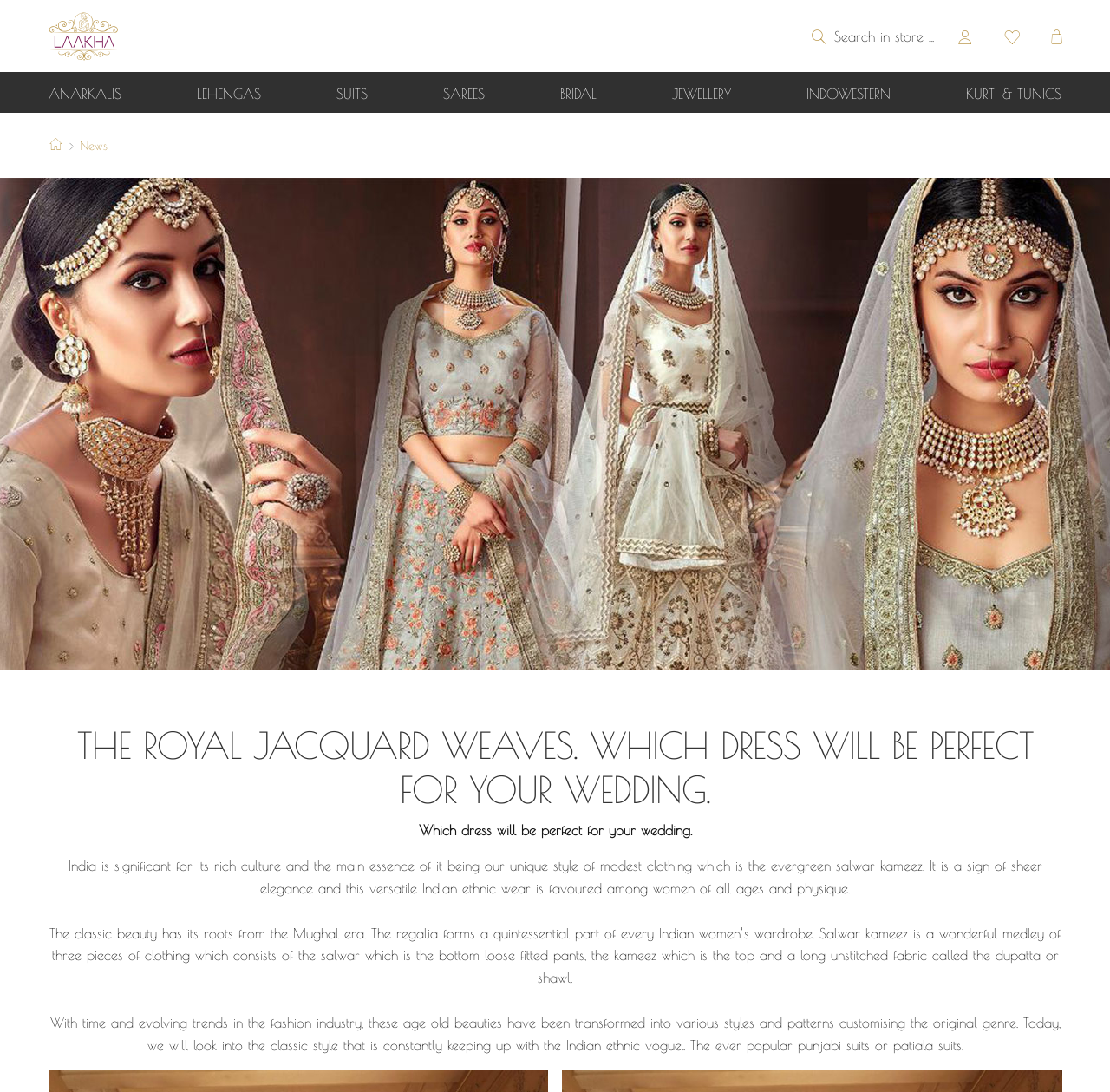Specify the bounding box coordinates of the area to click in order to follow the given instruction: "Click on ANARKALIS."

[0.032, 0.066, 0.121, 0.103]